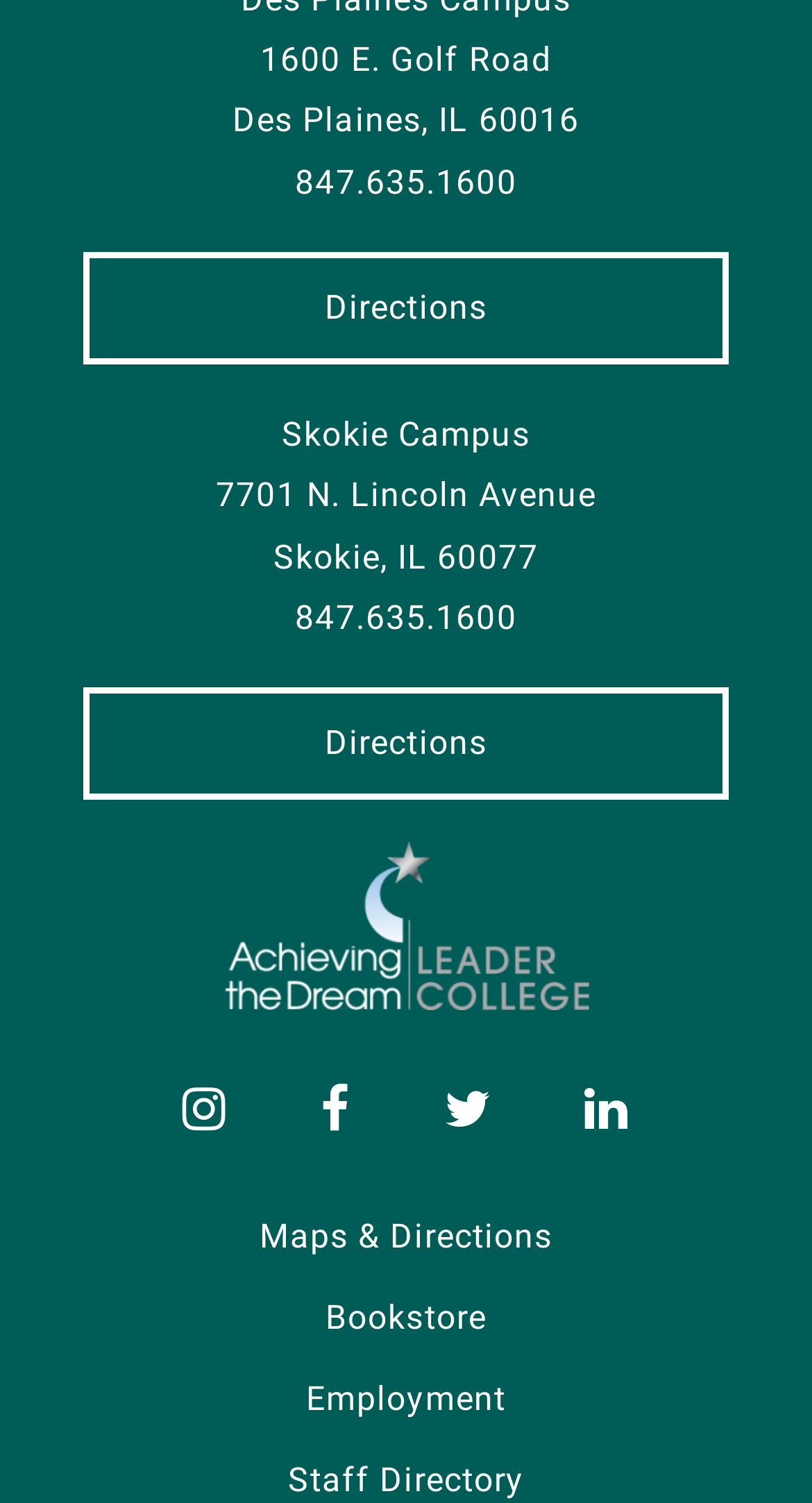Could you specify the bounding box coordinates for the clickable section to complete the following instruction: "Learn more about her work"?

None